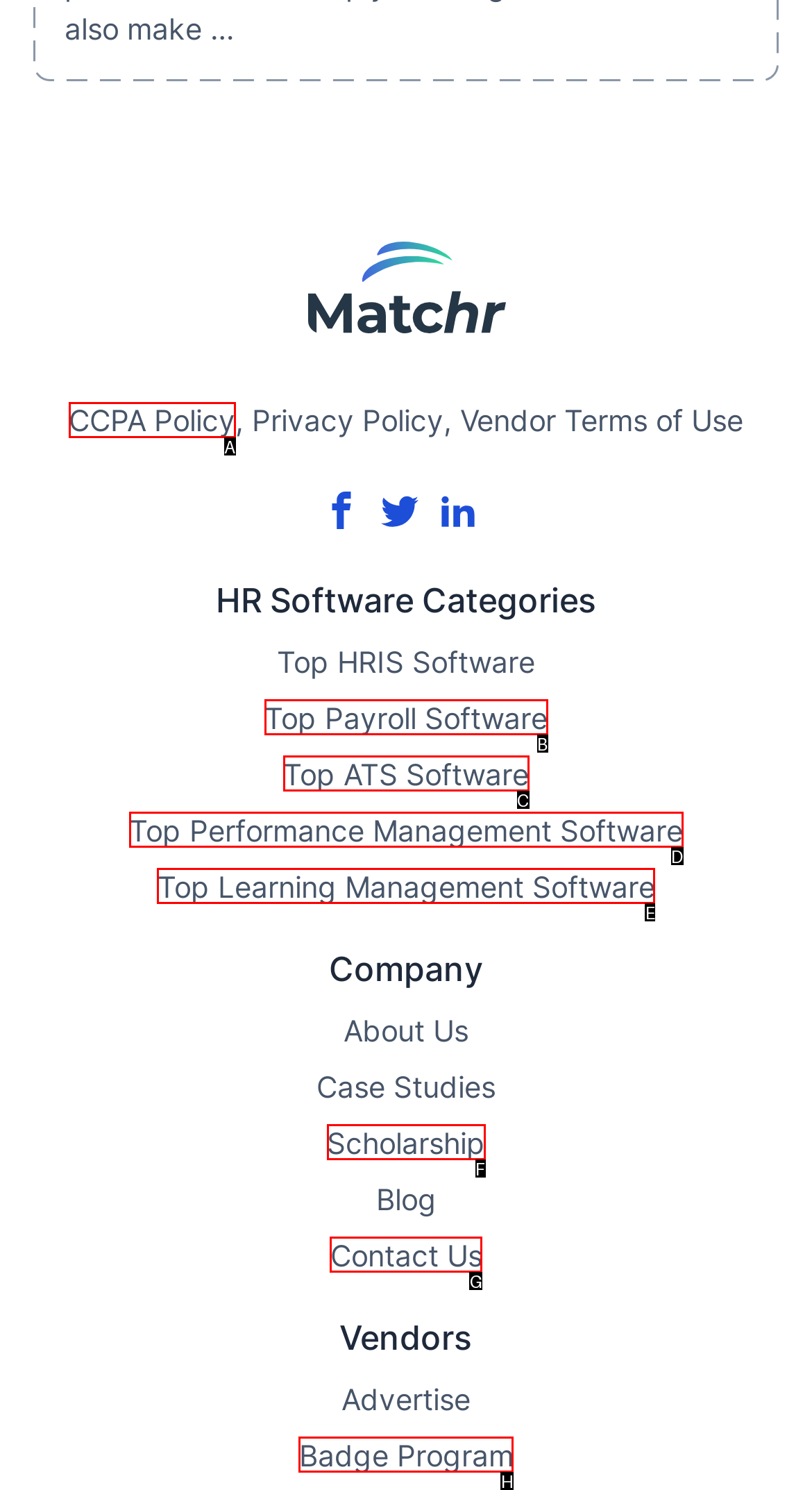Determine the letter of the element you should click to carry out the task: View CCPA Policy
Answer with the letter from the given choices.

A